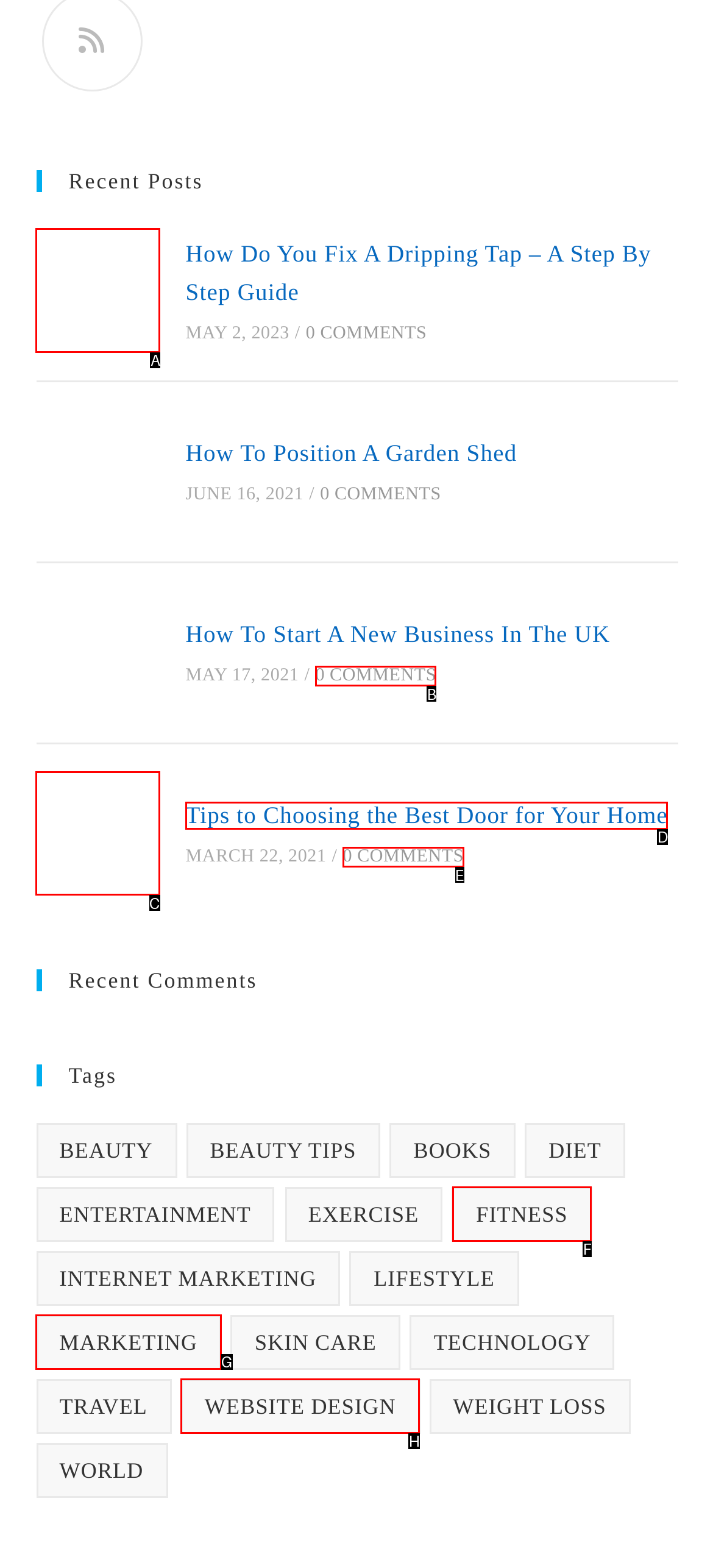Which option should be clicked to execute the task: Read 'Tips to Choosing the Best Door for Your Home'?
Reply with the letter of the chosen option.

C